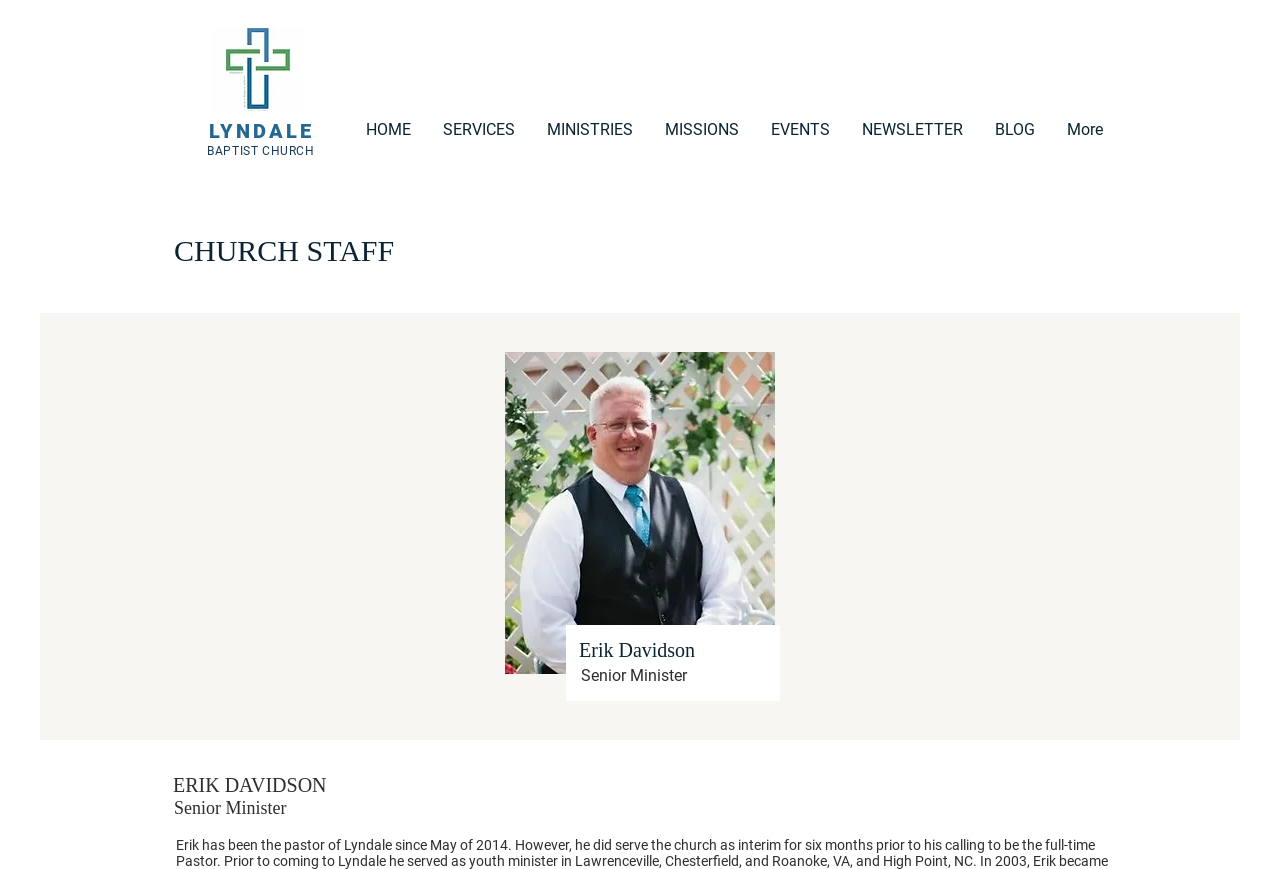Locate the bounding box coordinates of the segment that needs to be clicked to meet this instruction: "subscribe to newsletter".

None